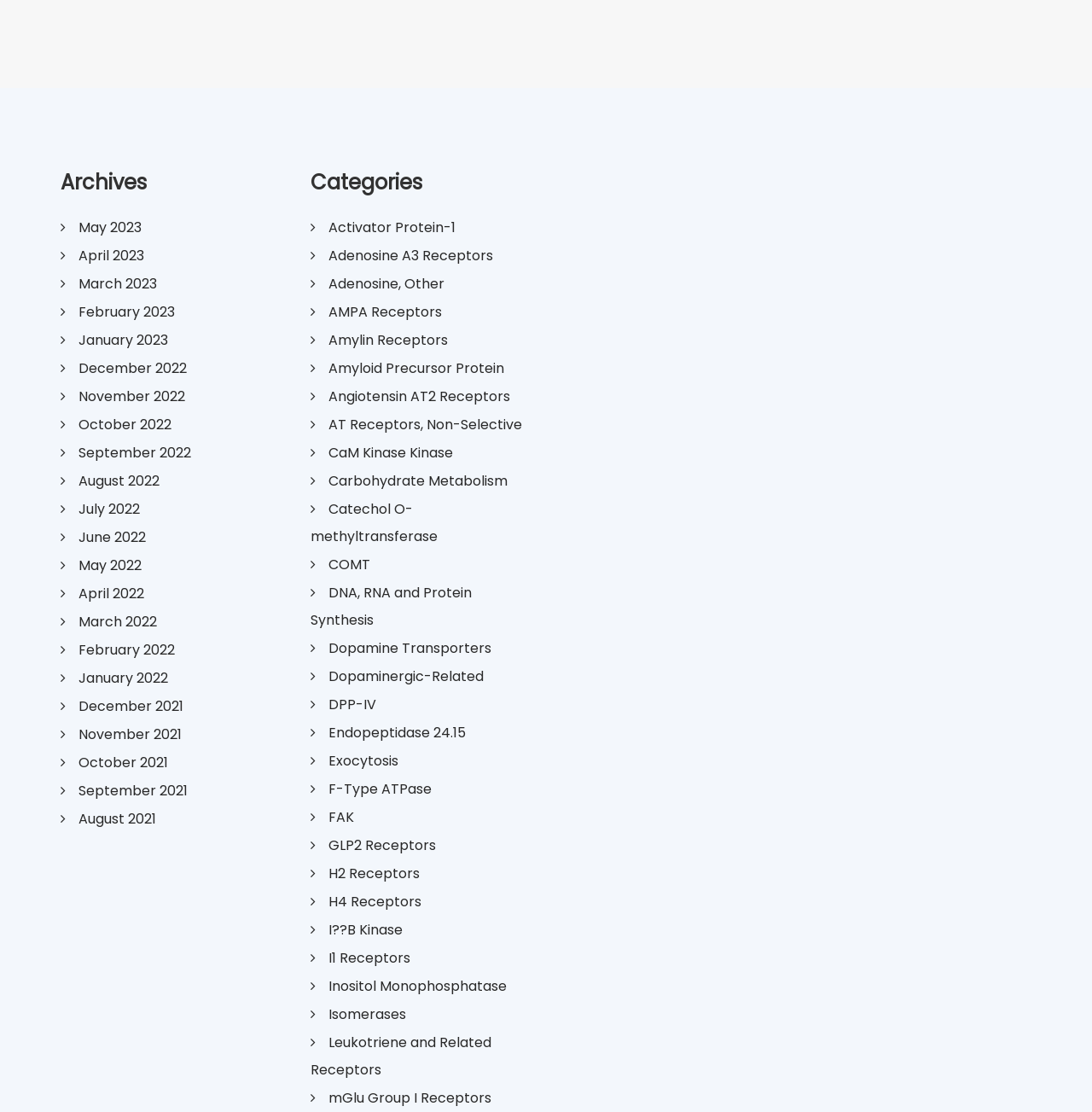Highlight the bounding box of the UI element that corresponds to this description: "Isomerases".

[0.284, 0.903, 0.372, 0.921]